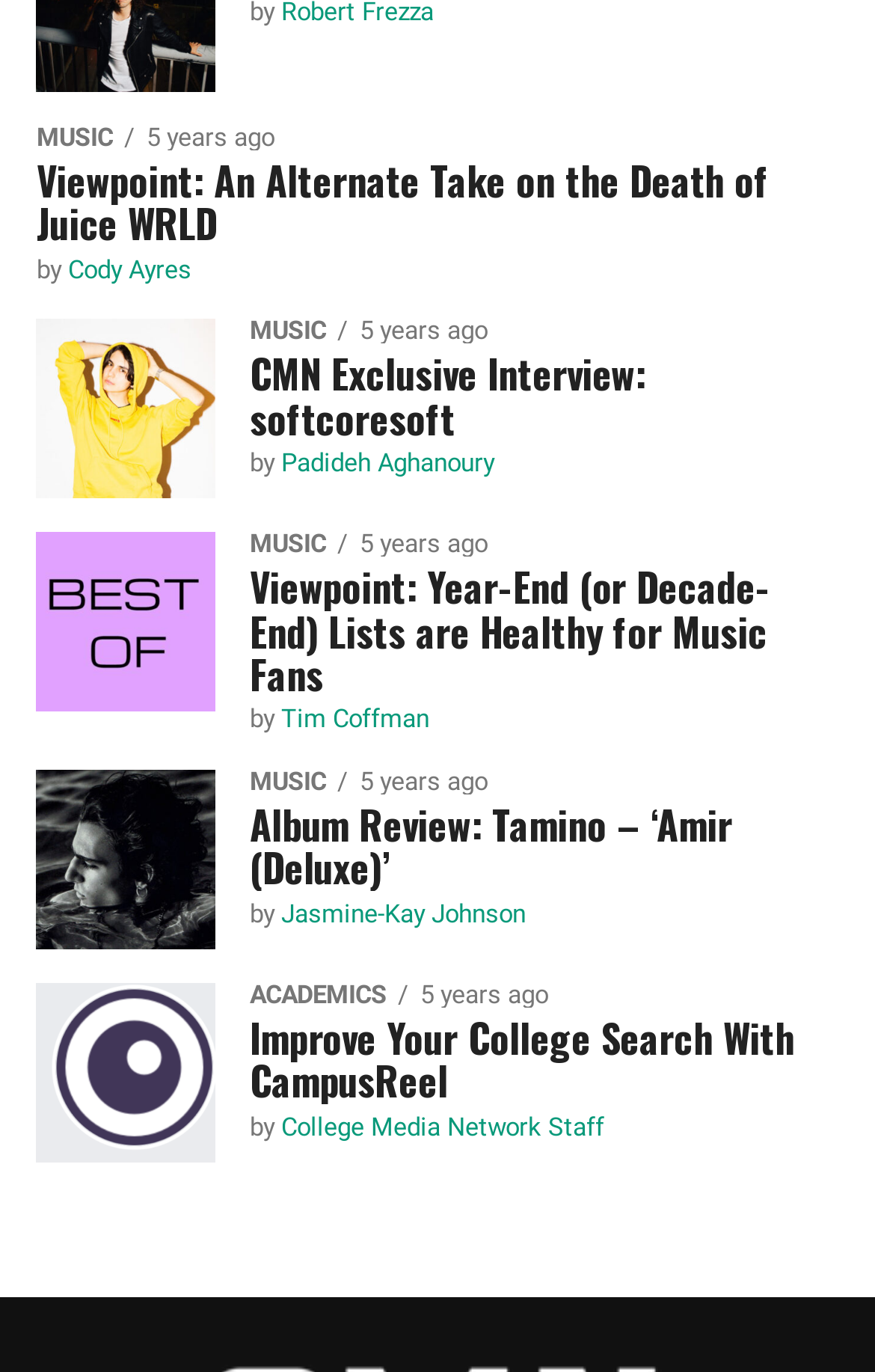Find the bounding box coordinates of the area that needs to be clicked in order to achieve the following instruction: "Read the interview with softcoresoft". The coordinates should be specified as four float numbers between 0 and 1, i.e., [left, top, right, bottom].

[0.285, 0.257, 0.958, 0.32]